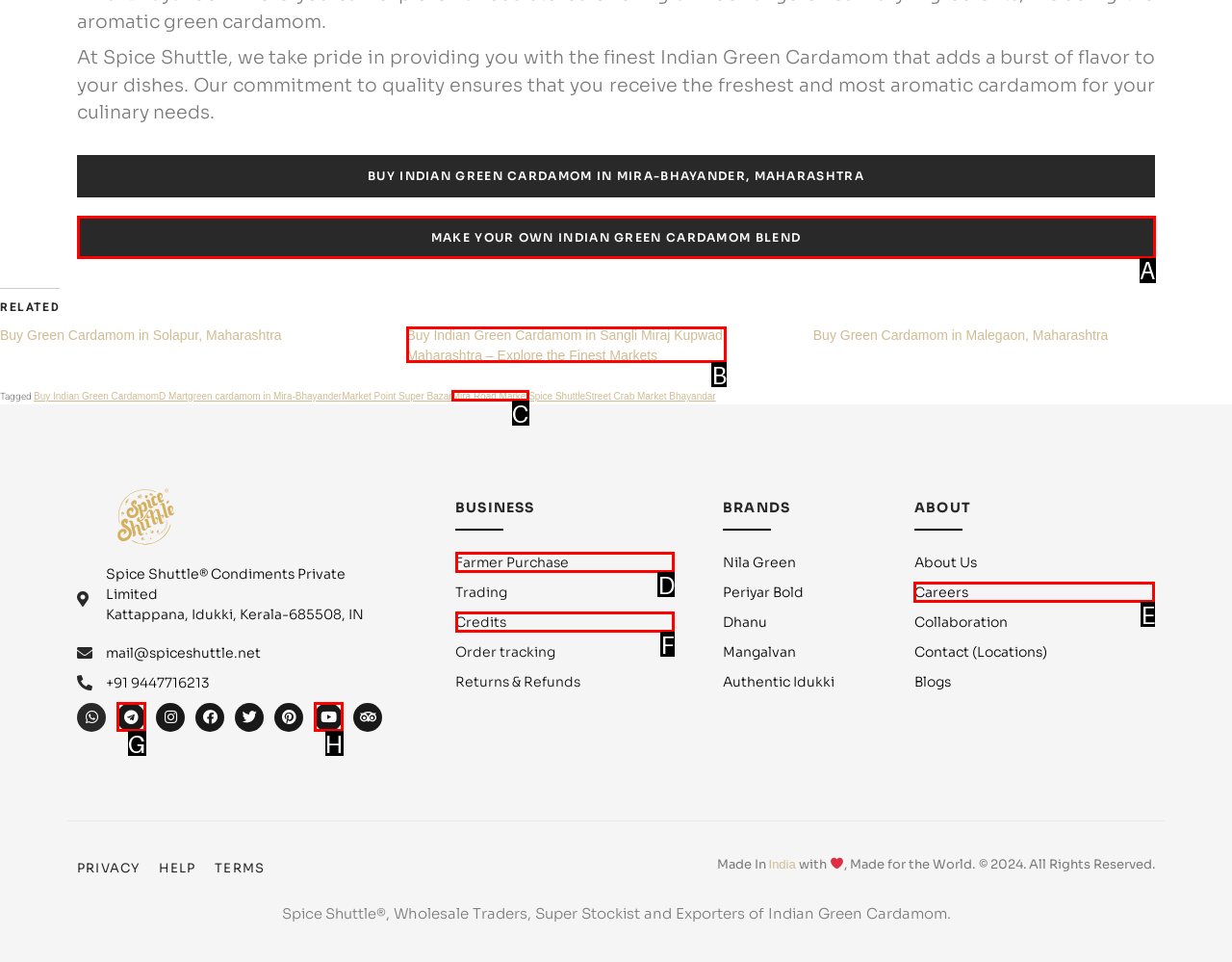Based on the given description: Mira Road Market, determine which HTML element is the best match. Respond with the letter of the chosen option.

C